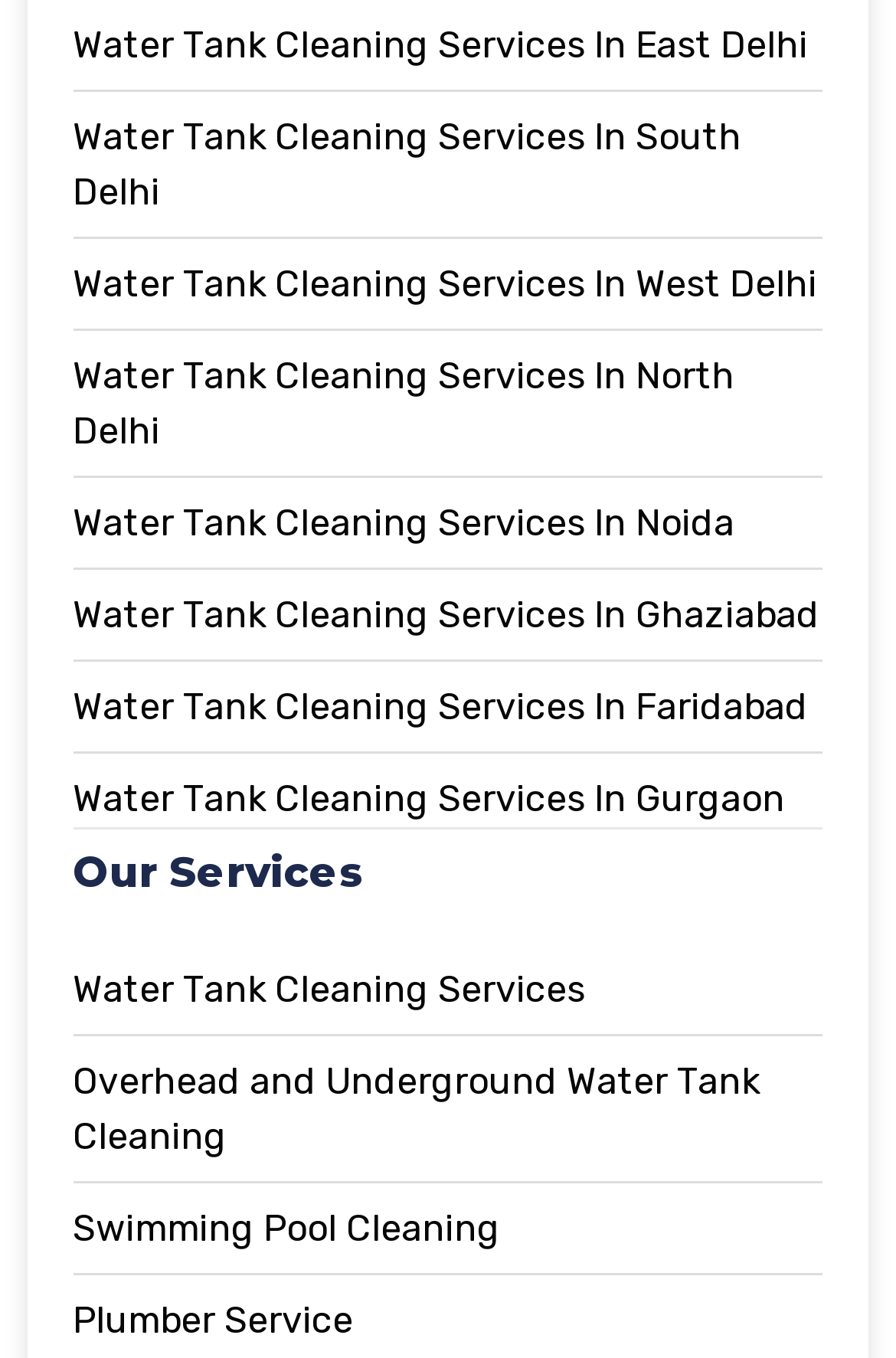Please specify the coordinates of the bounding box for the element that should be clicked to carry out this instruction: "Explore Plumber Service". The coordinates must be four float numbers between 0 and 1, formatted as [left, top, right, bottom].

[0.081, 0.953, 0.919, 0.993]